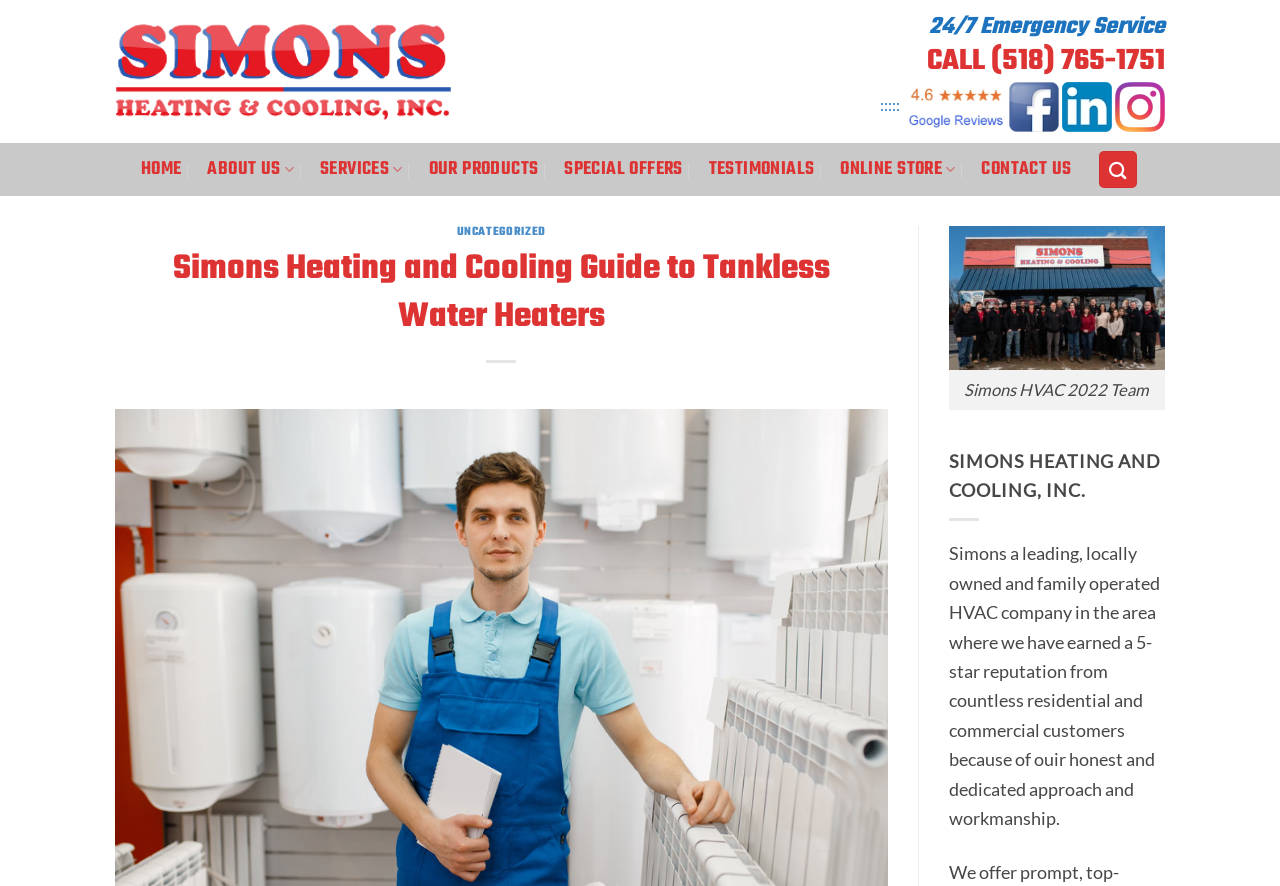Pinpoint the bounding box coordinates of the element you need to click to execute the following instruction: "Call the emergency service". The bounding box should be represented by four float numbers between 0 and 1, in the format [left, top, right, bottom].

[0.724, 0.043, 0.91, 0.094]